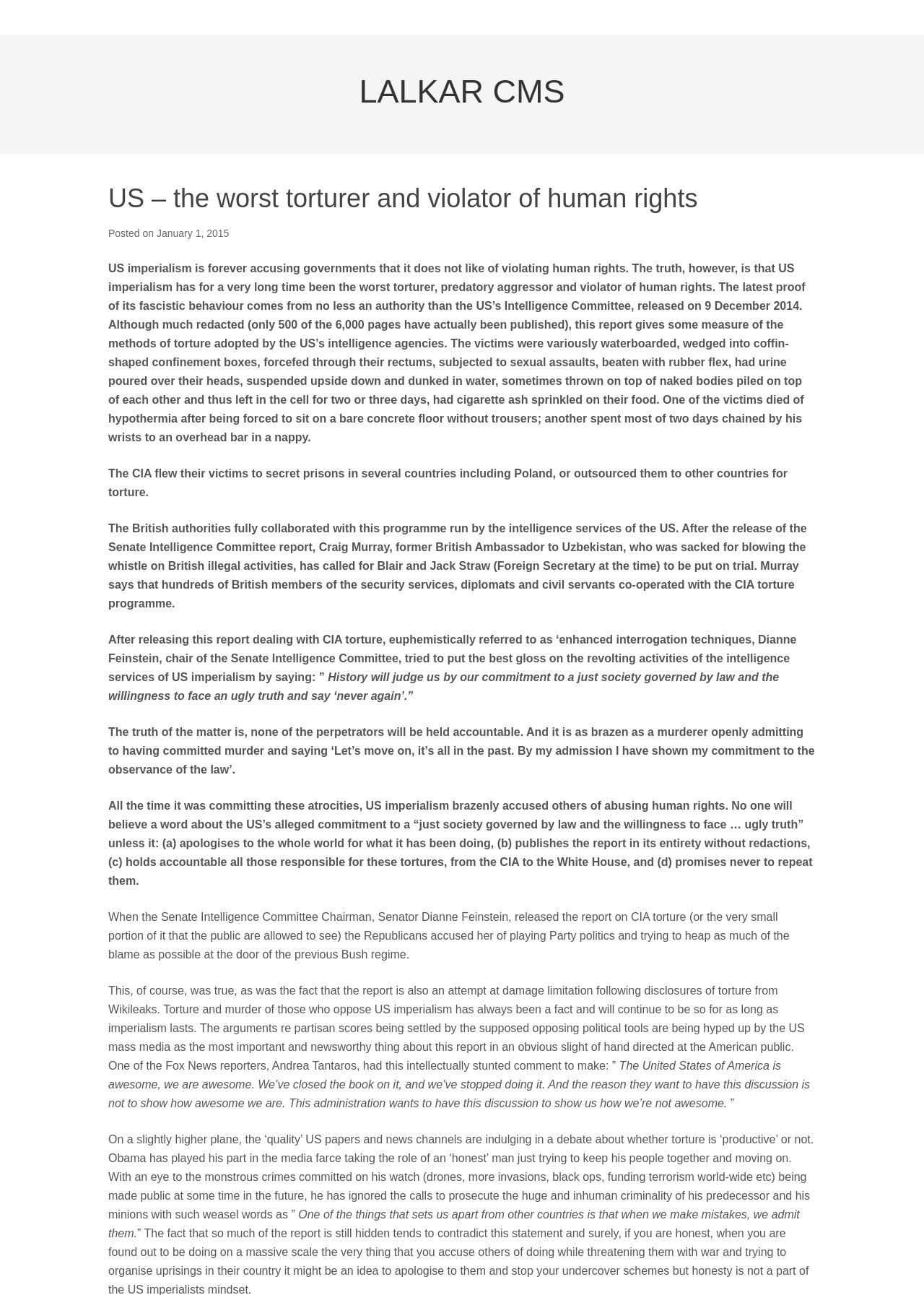Who is the chair of the Senate Intelligence Committee?
Please provide a detailed answer to the question.

The chair of the Senate Intelligence Committee can be found in the article content which mentions Dianne Feinstein as the chair of the committee who released the report on CIA torture.